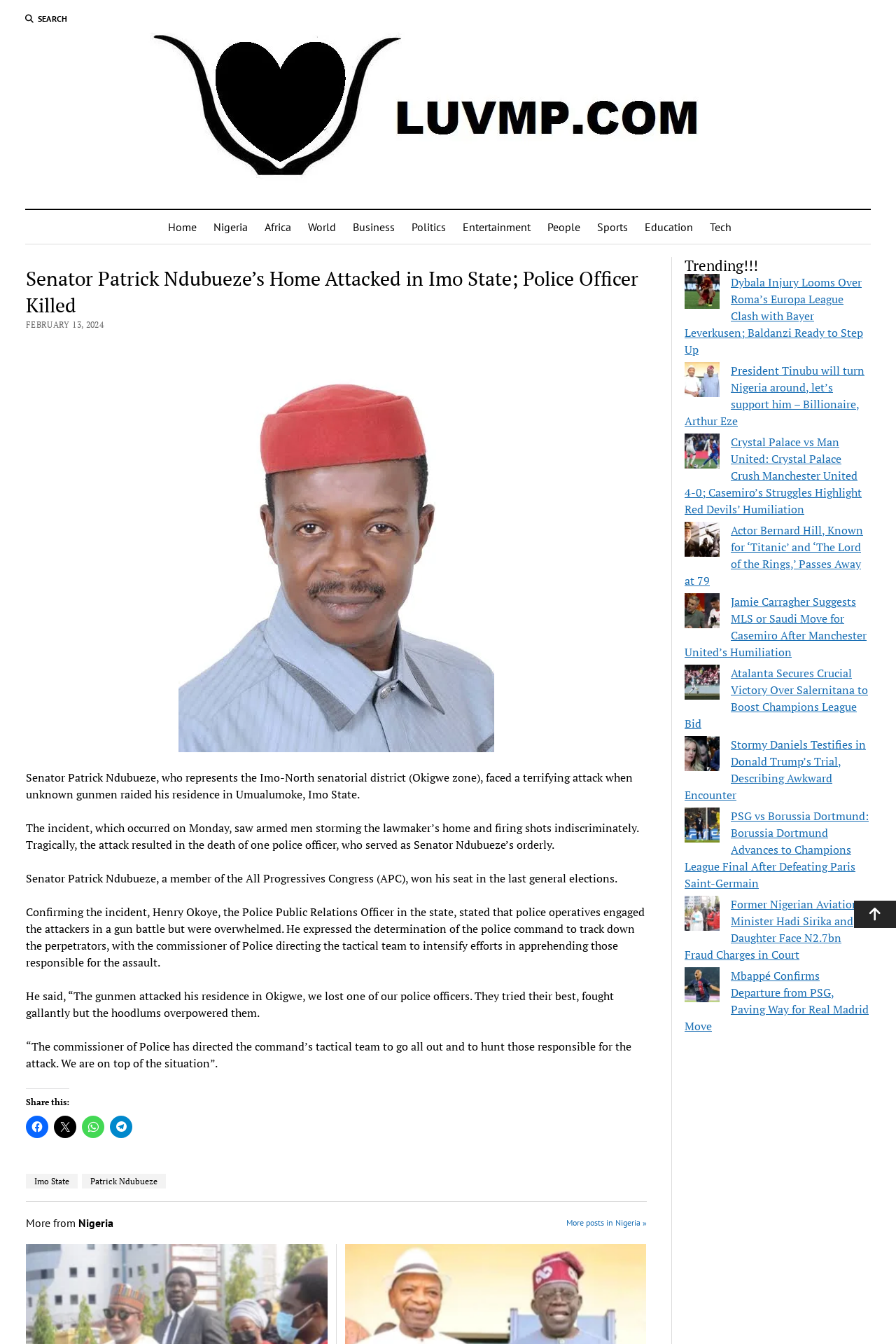Show the bounding box coordinates for the HTML element described as: "Scroll to the top".

[0.953, 0.67, 1.0, 0.69]